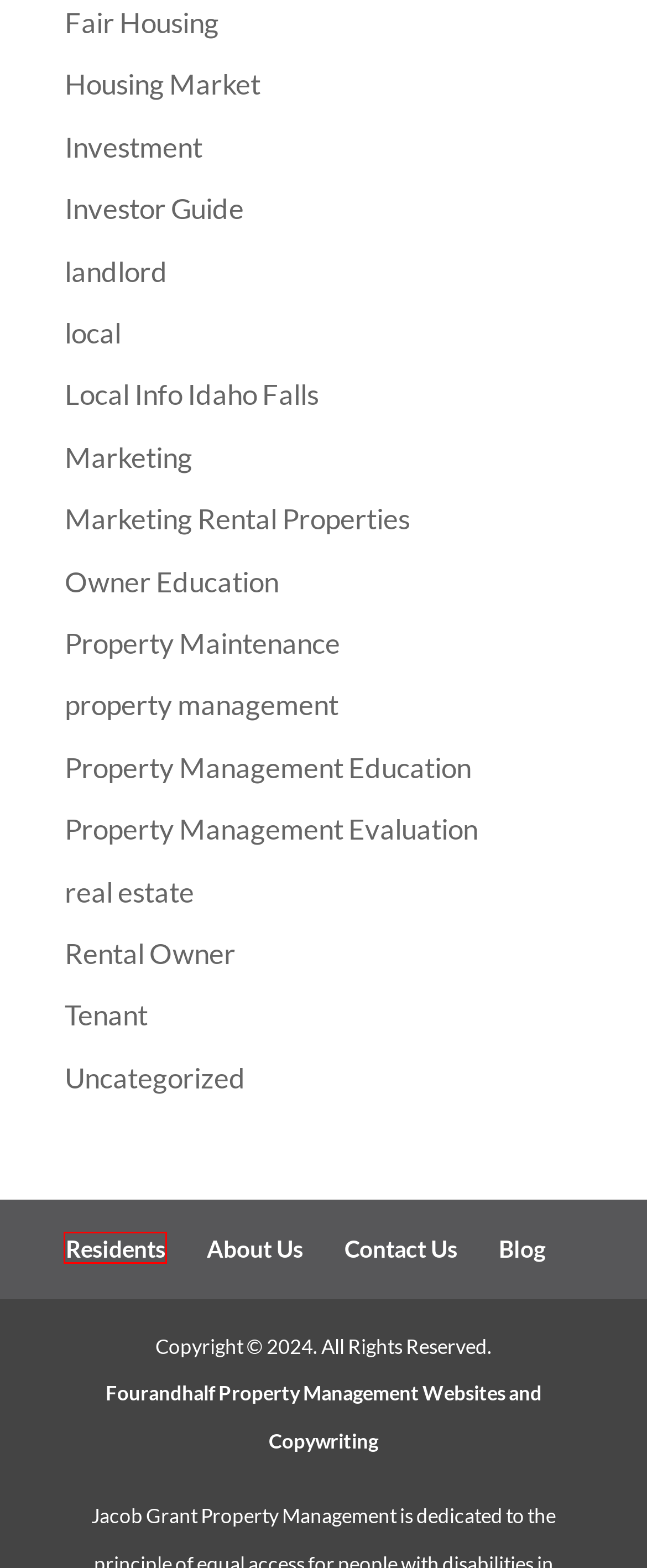Look at the screenshot of the webpage and find the element within the red bounding box. Choose the webpage description that best fits the new webpage that will appear after clicking the element. Here are the candidates:
A. real estate Archives - Jacob Grant Pocatello Property Management
B. Property Maintenance Archives - Jacob Grant Pocatello Property Management
C. Fair Housing Archives - Jacob Grant Pocatello Property Management
D. Investment Archives - Jacob Grant Pocatello Property Management
E. Meet Our Expert Team | Jacob Grant Property Management
F. Contact Jacob Grant for Pocatello Property Management
G. local Archives - Jacob Grant Pocatello Property Management
H. Clean Homes for Rent in Pocatello, ID | Jacob Grant

H